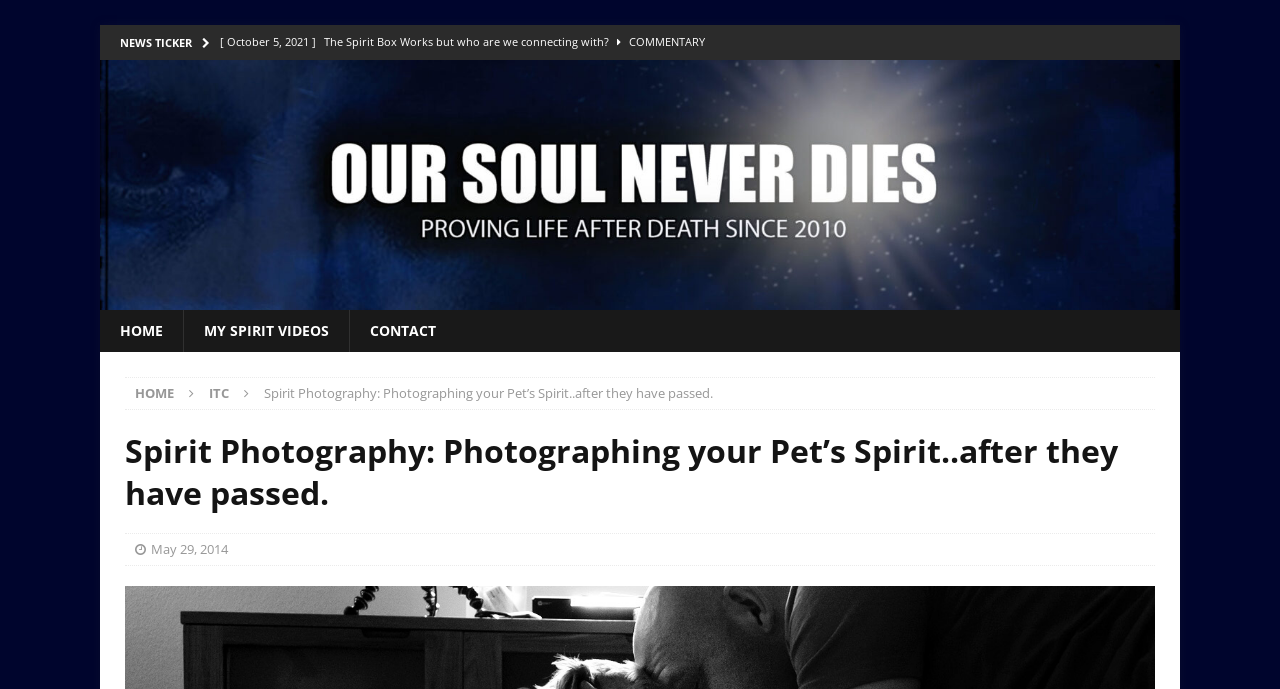Answer succinctly with a single word or phrase:
How can users navigate this website?

Through menu links